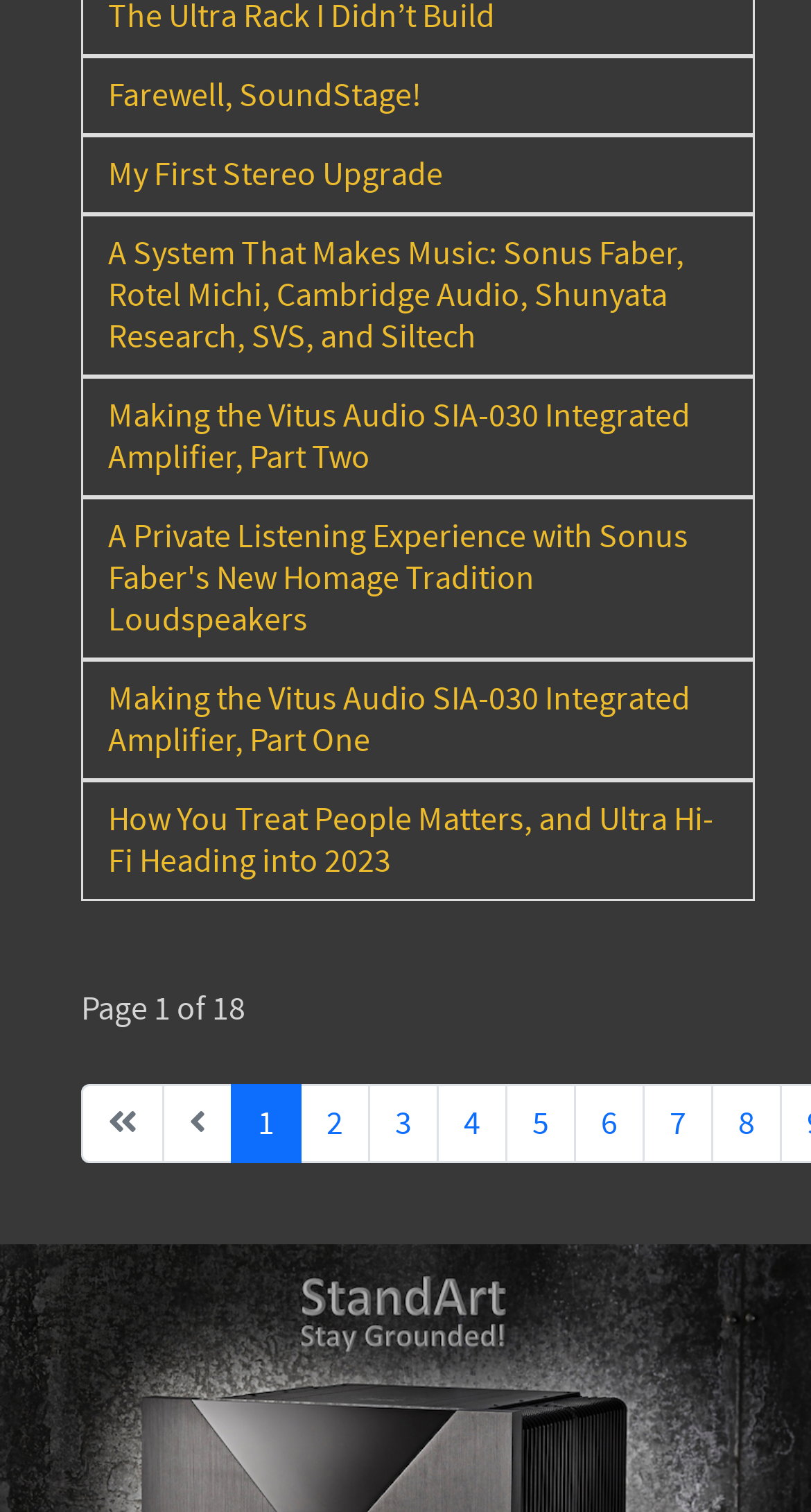Please locate the bounding box coordinates for the element that should be clicked to achieve the following instruction: "Click on the link 'Farewell, SoundStage!' to read the article". Ensure the coordinates are given as four float numbers between 0 and 1, i.e., [left, top, right, bottom].

[0.1, 0.038, 0.931, 0.09]